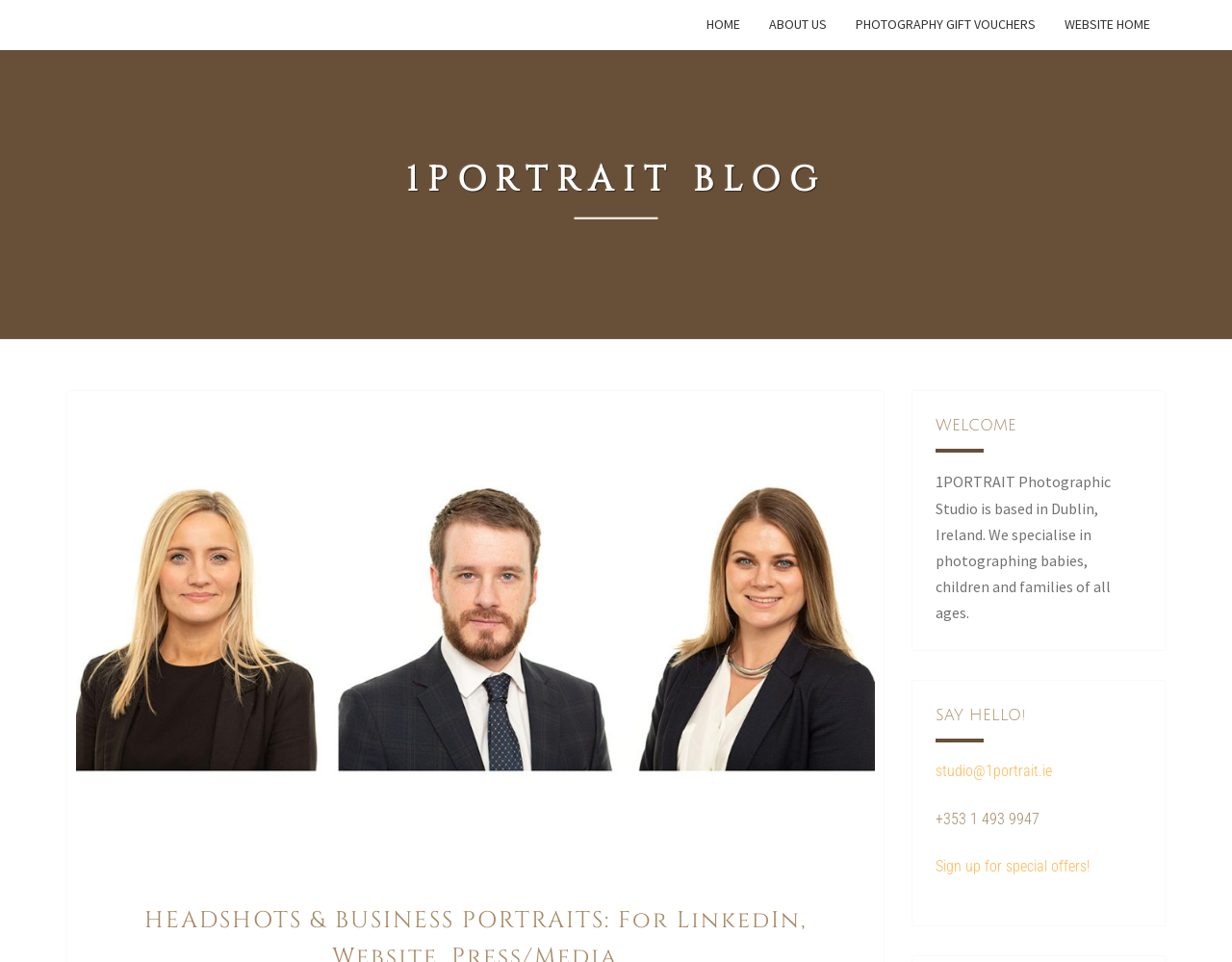Explain in detail what is displayed on the webpage.

The webpage is about a photographic studio, 1PORTRAIT, specializing in professional headshots and business portraits for LinkedIn, websites, and press use. 

At the top of the page, there is a navigation menu with four links: "HOME", "ABOUT US", "PHOTOGRAPHY GIFT VOUCHERS", and "WEBSITE HOME", aligned horizontally and taking up about half of the page's width.

Below the navigation menu, there is a prominent link to the "1PORTRAIT BLOG" on the left side of the page, accompanied by two headings, one with the same title and another empty heading. 

On the right side of the page, there is a heading "WELCOME" followed by a paragraph of text describing the studio's location and specialization in photographing babies, children, and families of all ages.

Further down, there is another heading "SAY HELLO!" followed by the studio's contact information, including an email address "studio@1portrait.ie", a phone number "+353 1 493 9947", and a link to "Sign up for special offers!".